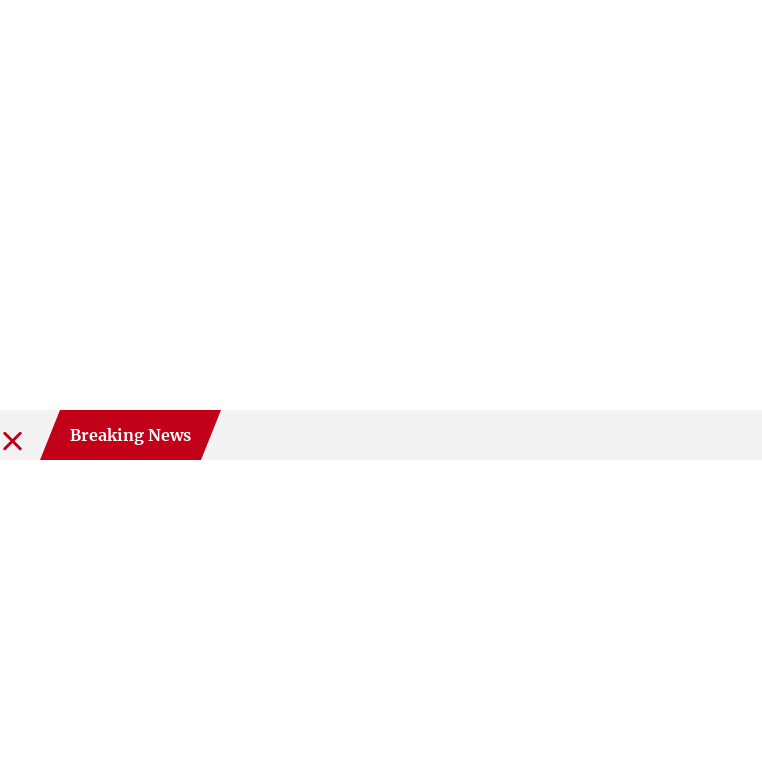Answer the question using only a single word or phrase: 
What is the atmosphere like during the evening ritual?

Spiritual